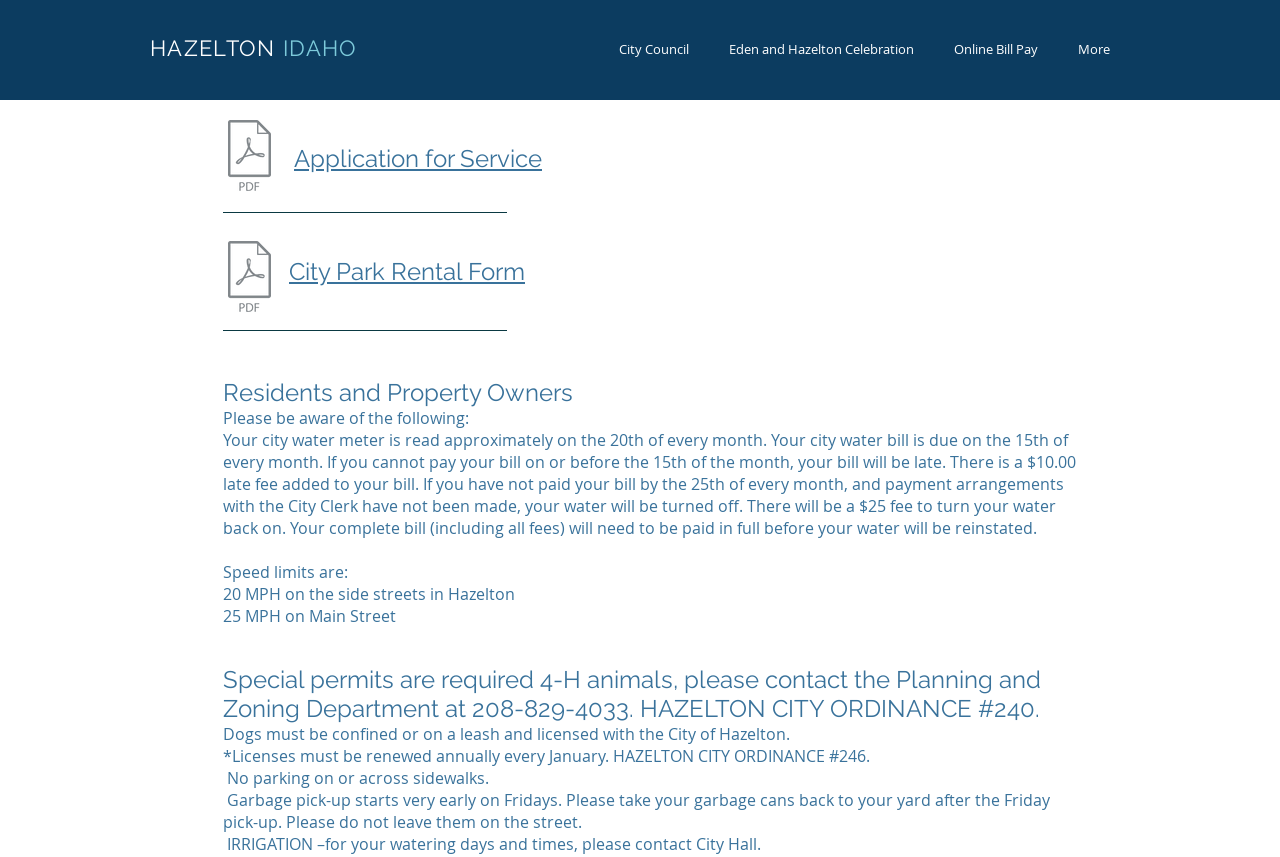What is the name of the city?
Give a one-word or short-phrase answer derived from the screenshot.

Hazelton